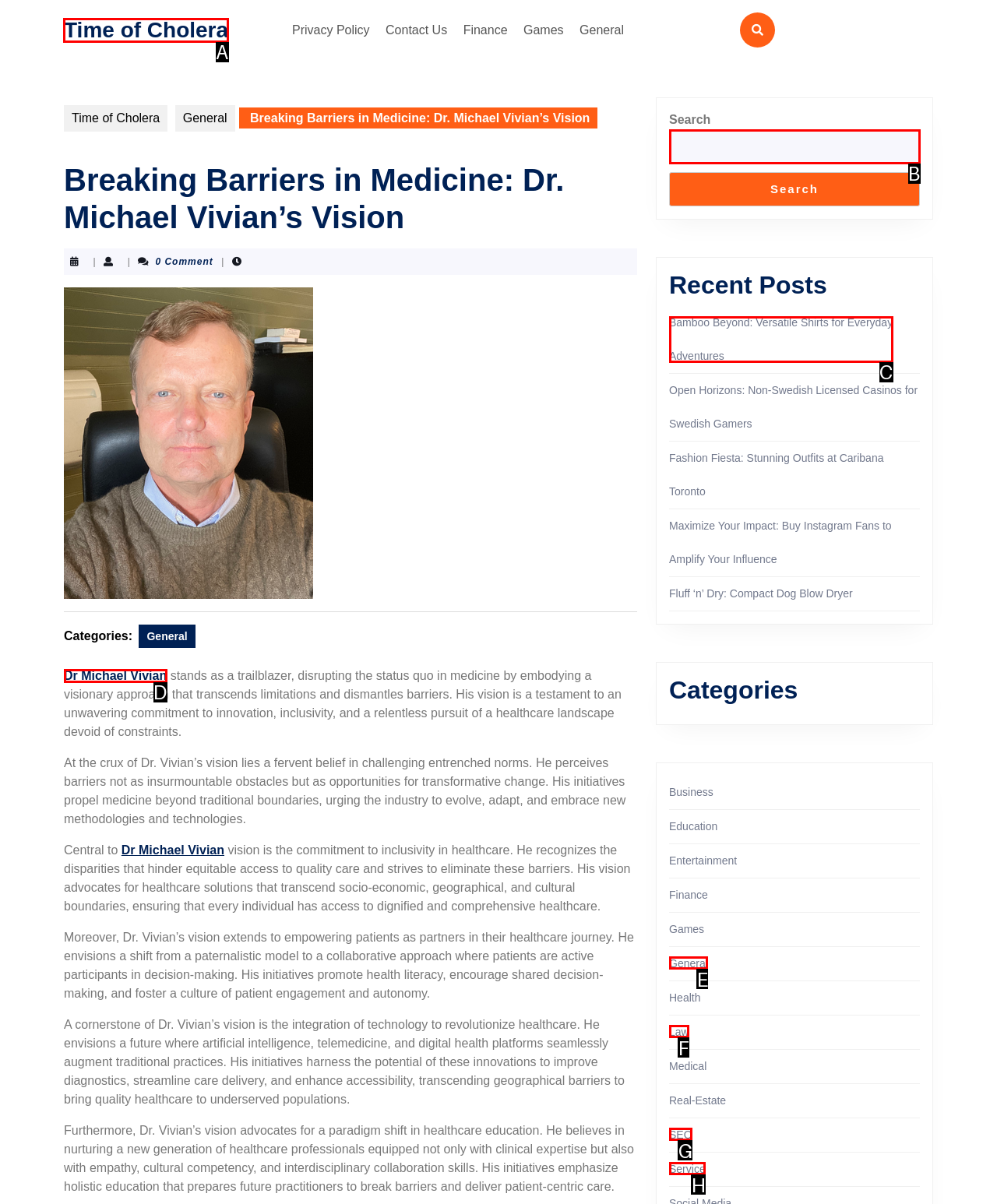Point out which UI element to click to complete this task: Click on the 'Time of Cholera' link
Answer with the letter corresponding to the right option from the available choices.

A